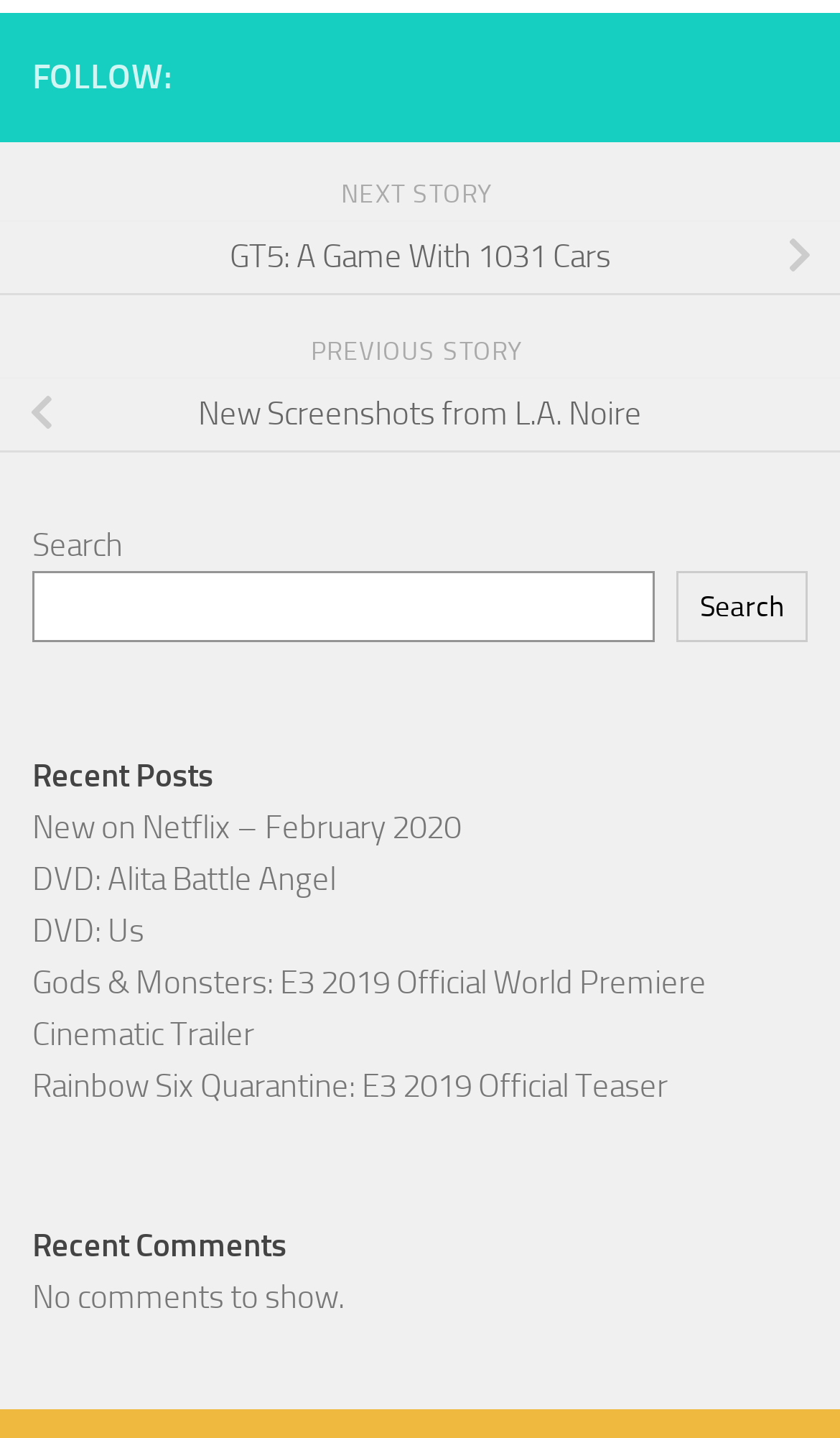Respond to the following question with a brief word or phrase:
How many headings are there on the webpage?

2